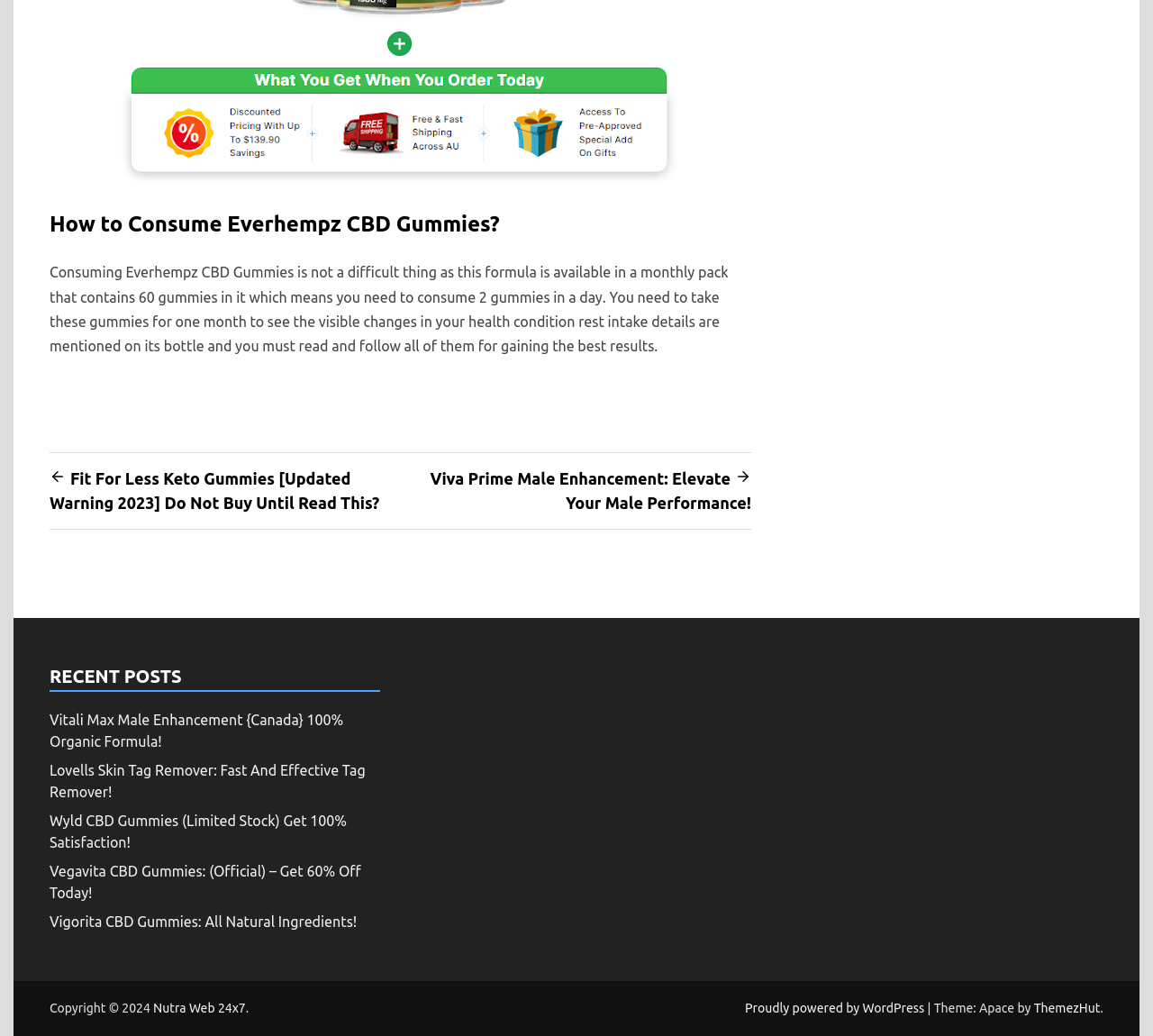How many posts are listed under 'RECENT POSTS'?
Using the information presented in the image, please offer a detailed response to the question.

Under the 'RECENT POSTS' heading, there are 5 links listed: 'Vitali Max Male Enhancement', 'Lovells Skin Tag Remover', 'Wyld CBD Gummies', 'Vegavita CBD Gummies', and 'Vigorita CBD Gummies'.